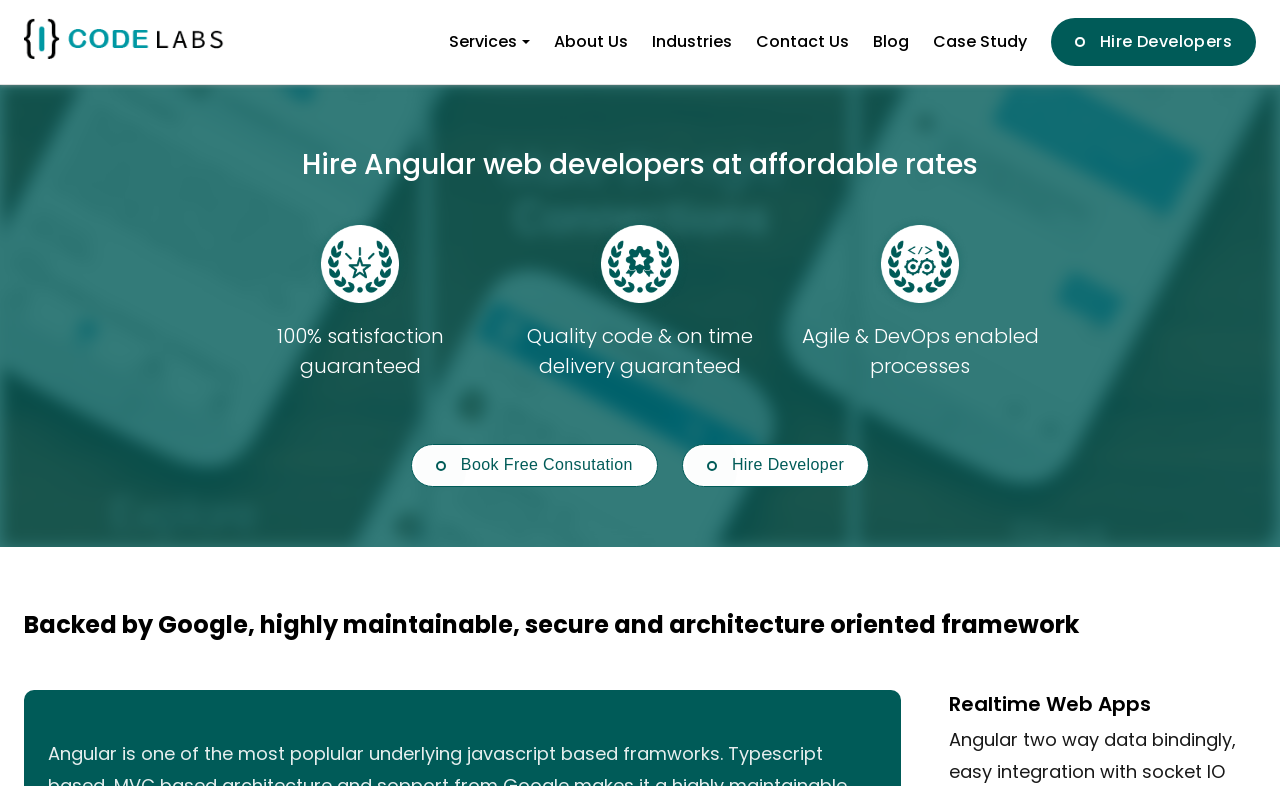Find the primary header on the webpage and provide its text.

Hire Angular web developers at affordable rates